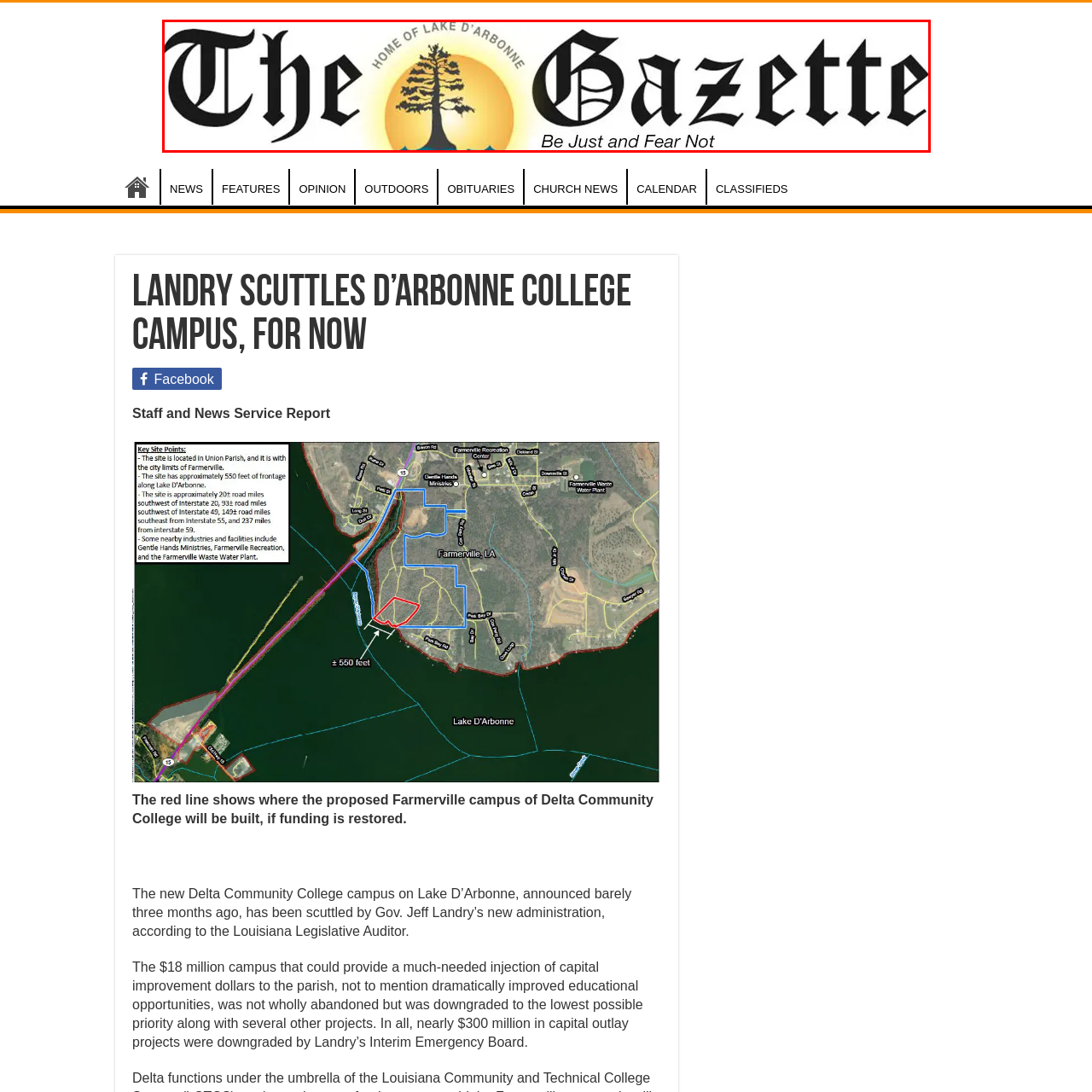Create a detailed narrative of the image inside the red-lined box.

The image features the logo of "The Gazette," showcasing a serene design that incorporates a tree set against a vibrant sunlit background. The text prominently displays the publication's name with elegant typography, while the tagline "Be Just and Fear Not" is inscribed beneath. Above the logo, an inscription reads "HOME OF LAKE D'ARBONNE," emphasizing the local connection to the area's natural beauty. This visual representation reflects the publication's commitment to serving the community with integrity and accuracy.